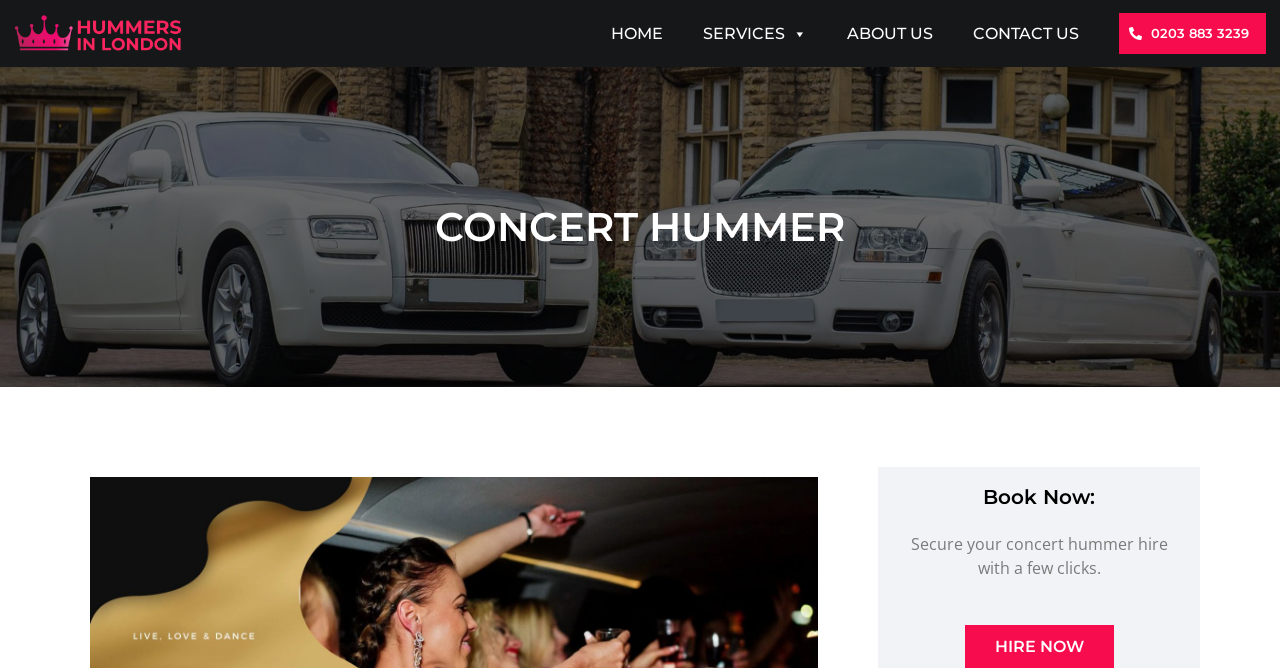What is the phone number to contact?
Please use the image to deliver a detailed and complete answer.

I found the phone number by looking at the link element with the text '0203 883 3239' which is located at the top right corner of the webpage.